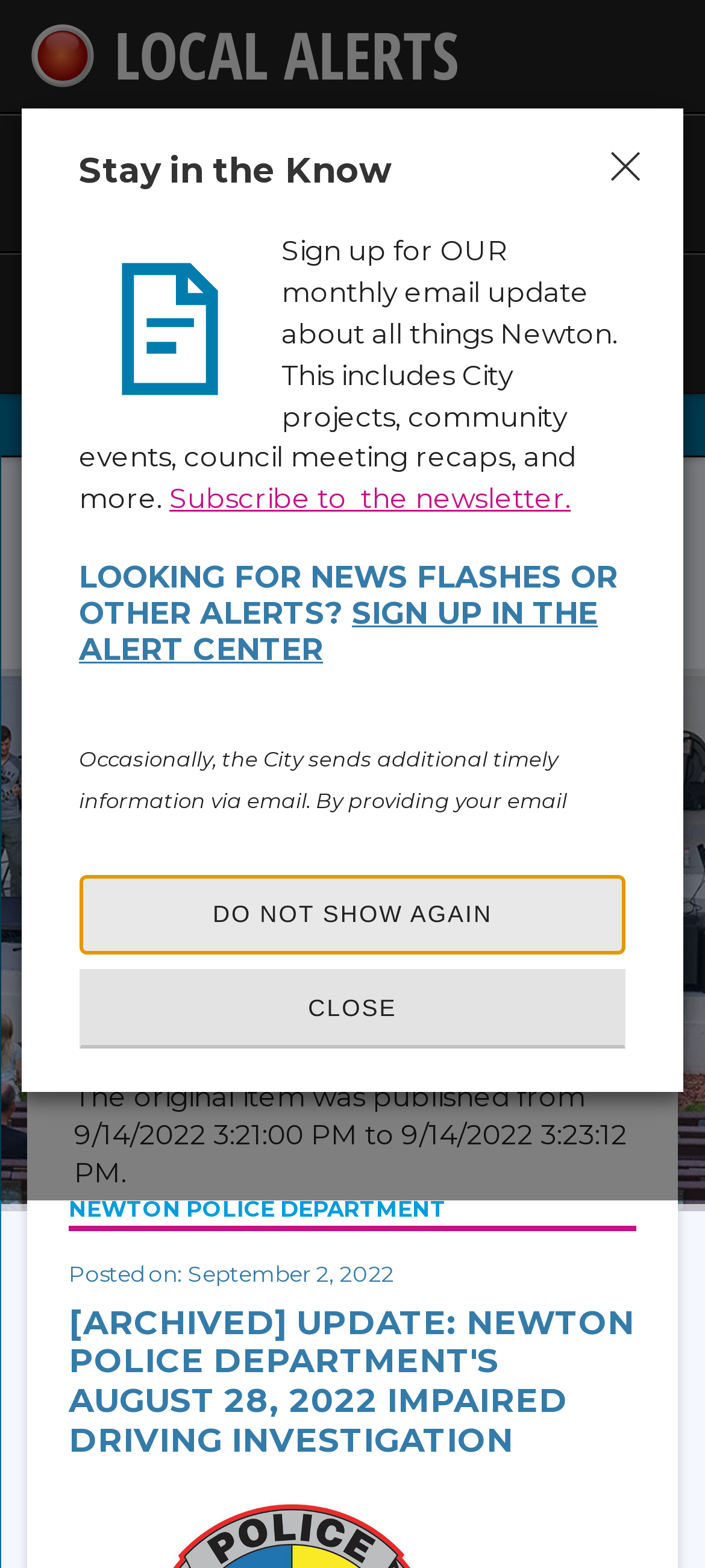Respond with a single word or phrase:
What is the purpose of the 'Stay in the Know' modal?

Newsletter sign up